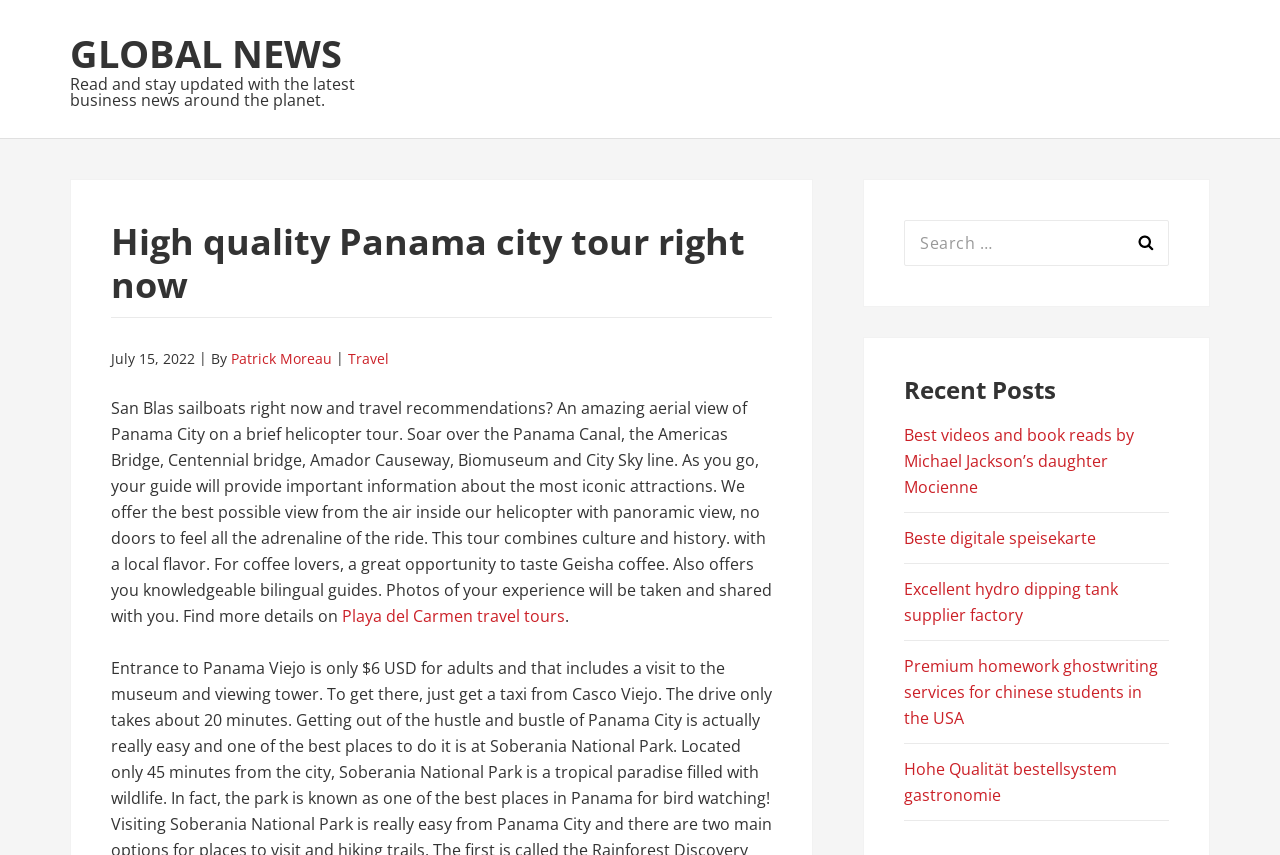Consider the image and give a detailed and elaborate answer to the question: 
What is the search function for?

The search function is for searching posts on the website, as indicated by the search box and the button labeled 'Search'.